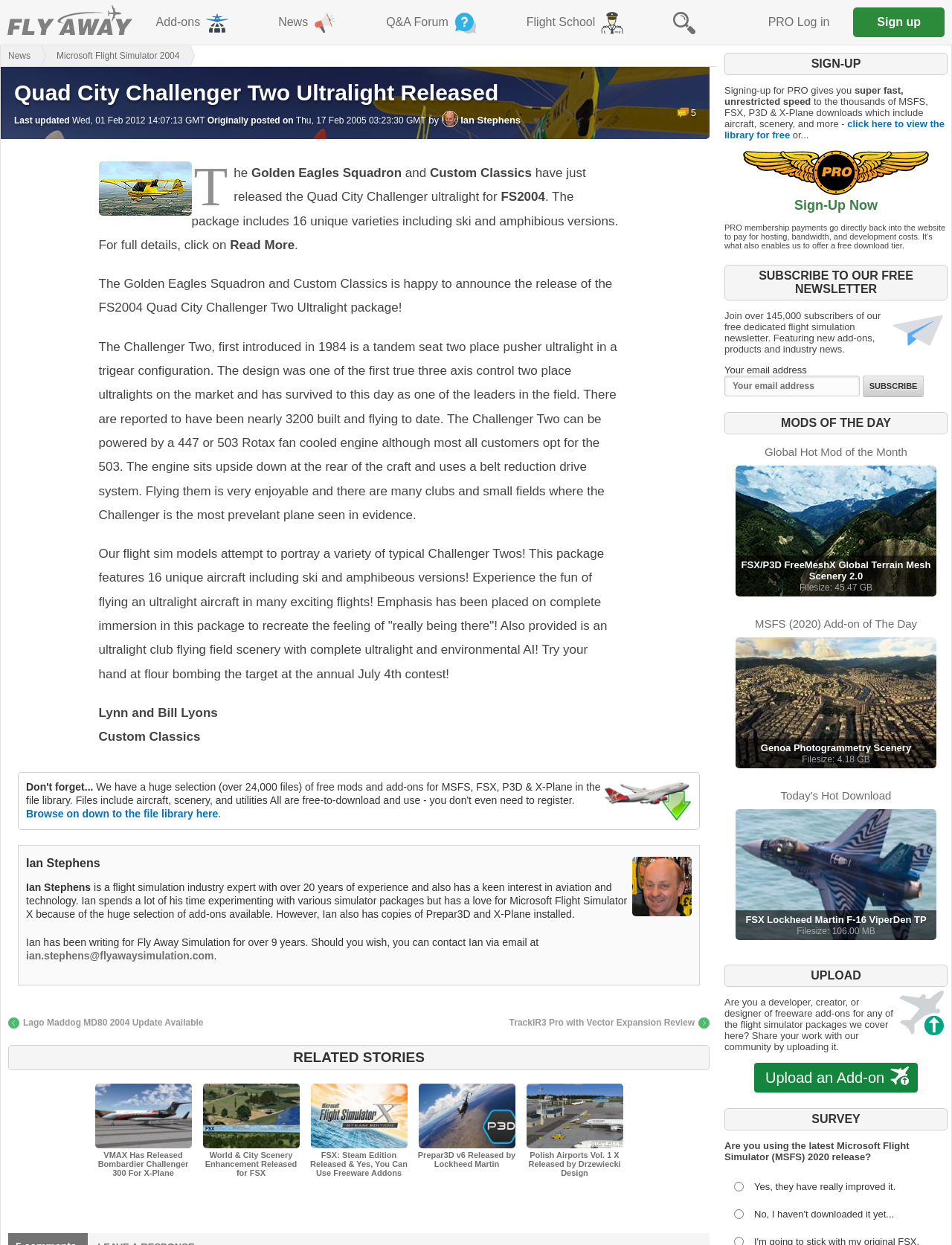Please answer the following question using a single word or phrase: What is the name of the flight simulator package mentioned in the article?

FS2004